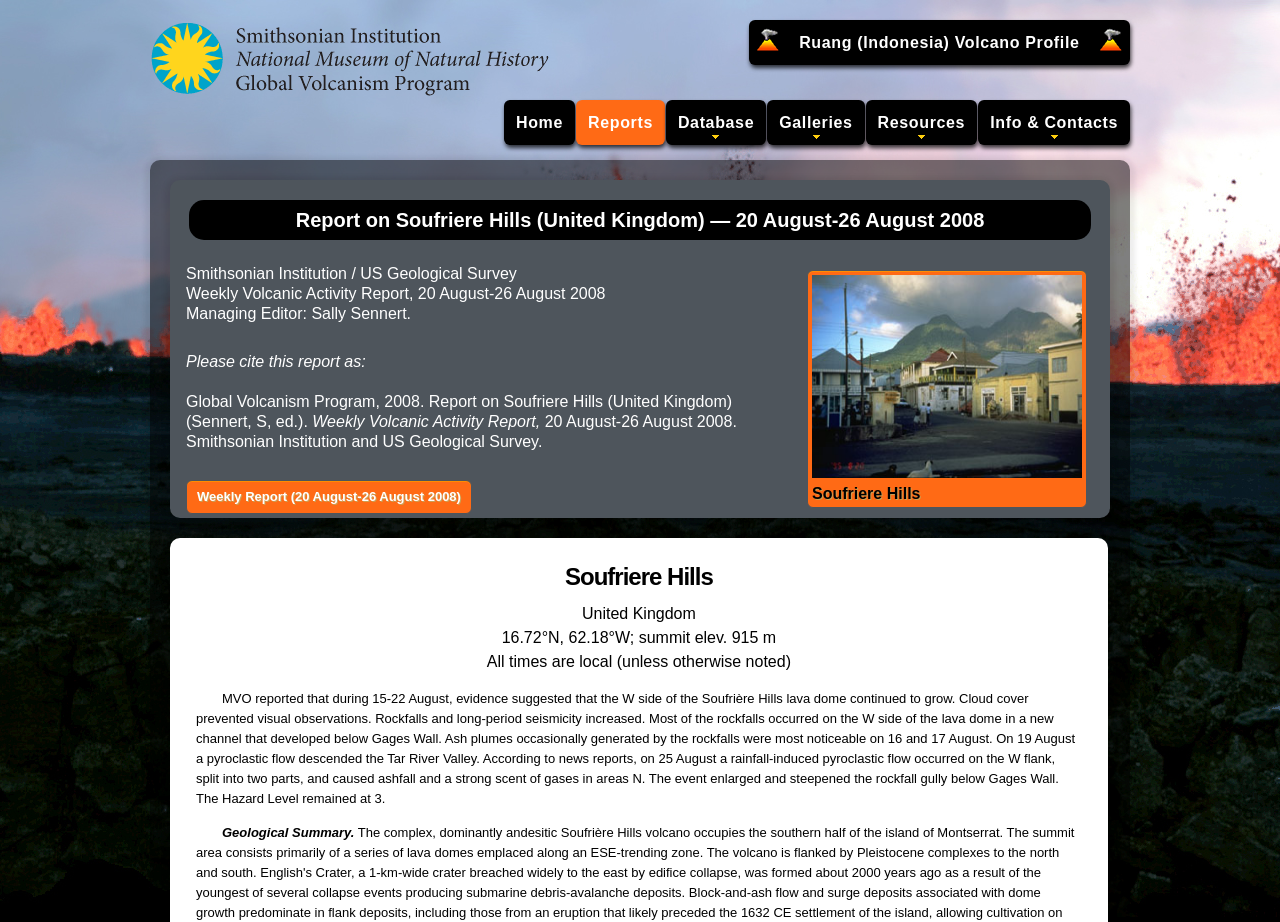What is the elevation of the summit?
Based on the image, answer the question with as much detail as possible.

I found the answer by looking at the heading element with the text '16.72°N, 62.18°W; summit elev. 915 m' and extracting the elevation value.